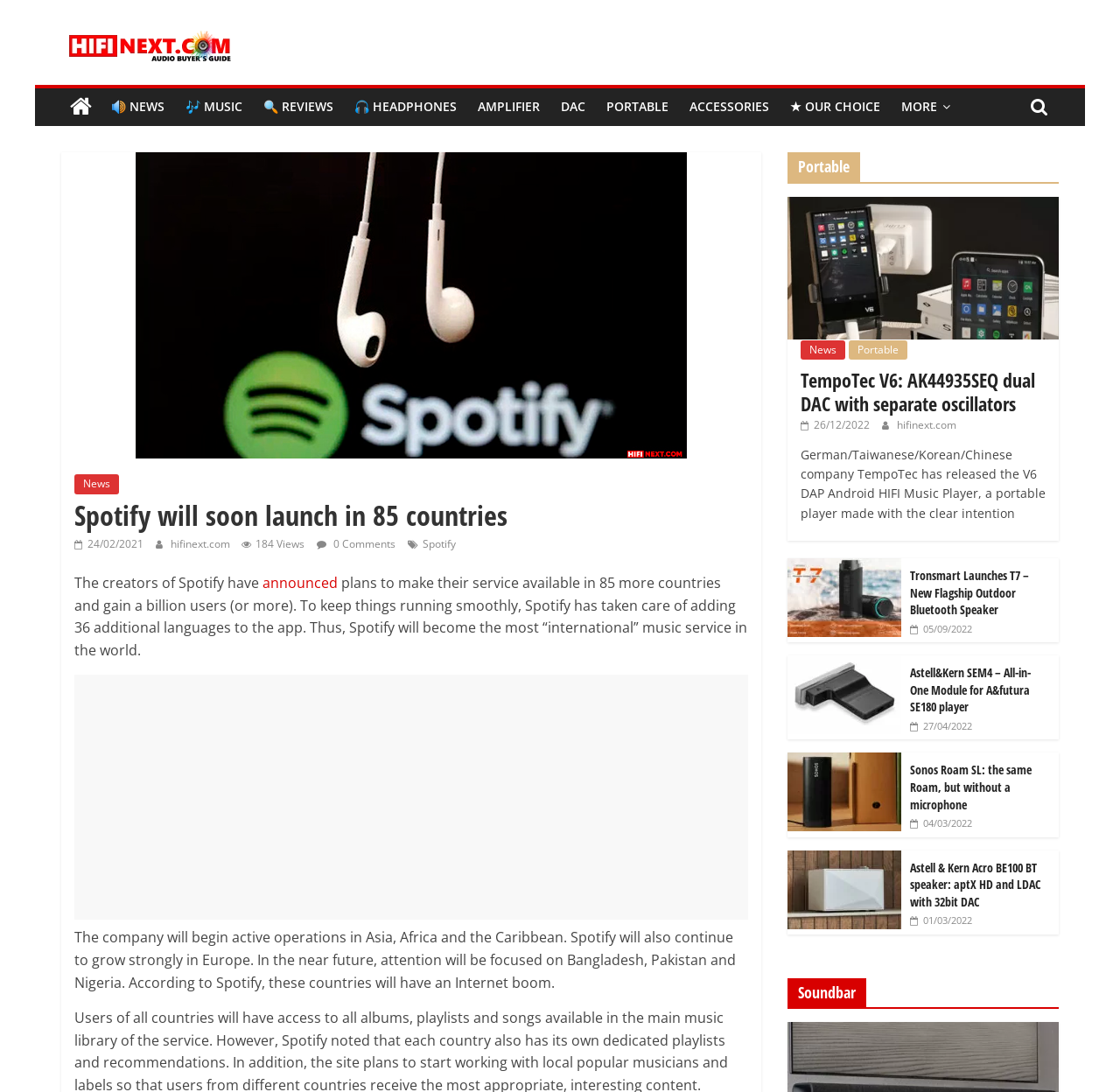Look at the image and answer the question in detail:
How many categories are listed in the top navigation bar?

The top navigation bar has 9 categories listed, which are NEWS, MUSIC, REVIEWS, HEADPHONES, AMPLIFIER, DAC, PORTABLE, ACCESSORIES, and OUR CHOICE.